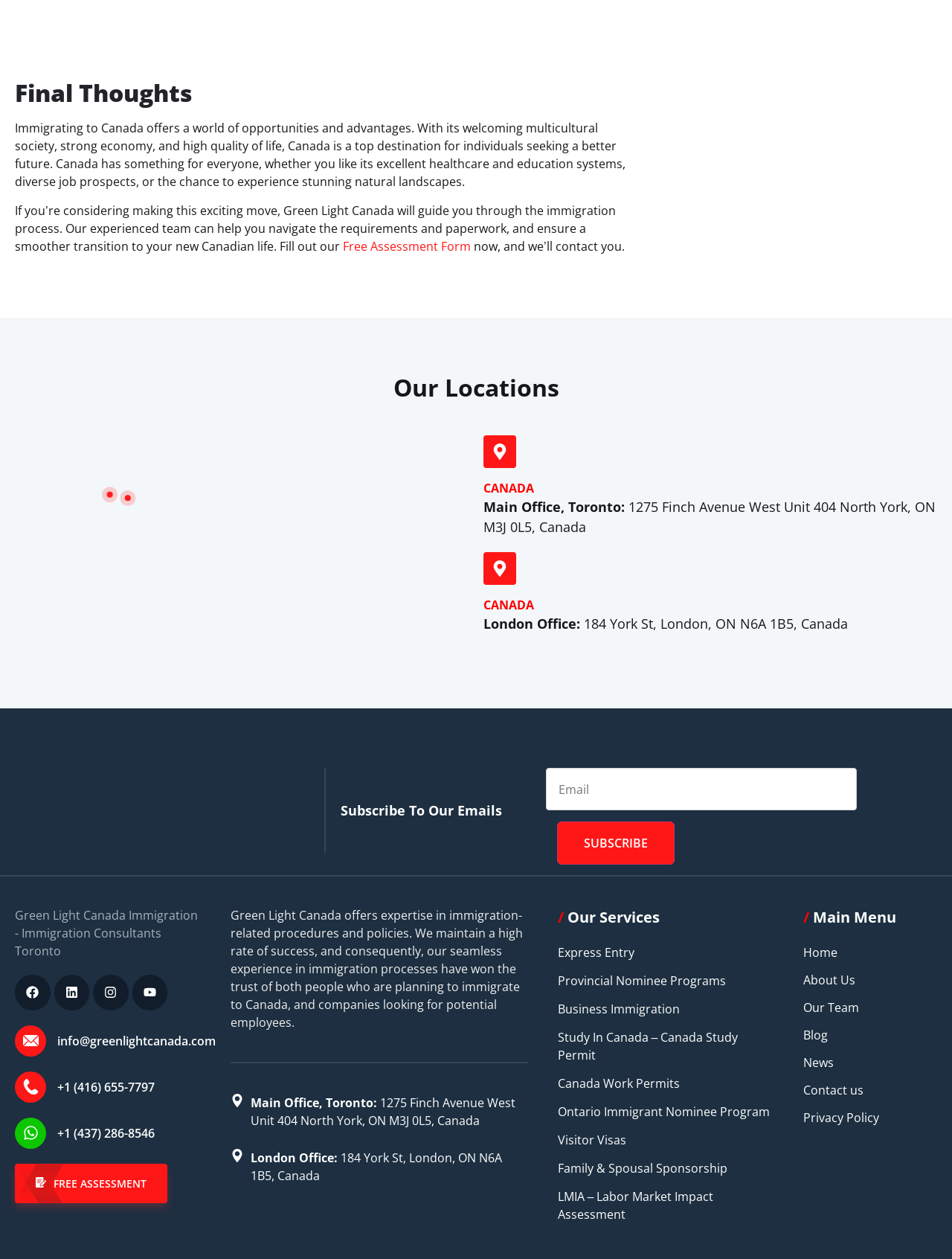Please determine the bounding box coordinates of the element to click in order to execute the following instruction: "Visit the Facebook page". The coordinates should be four float numbers between 0 and 1, specified as [left, top, right, bottom].

[0.016, 0.774, 0.053, 0.802]